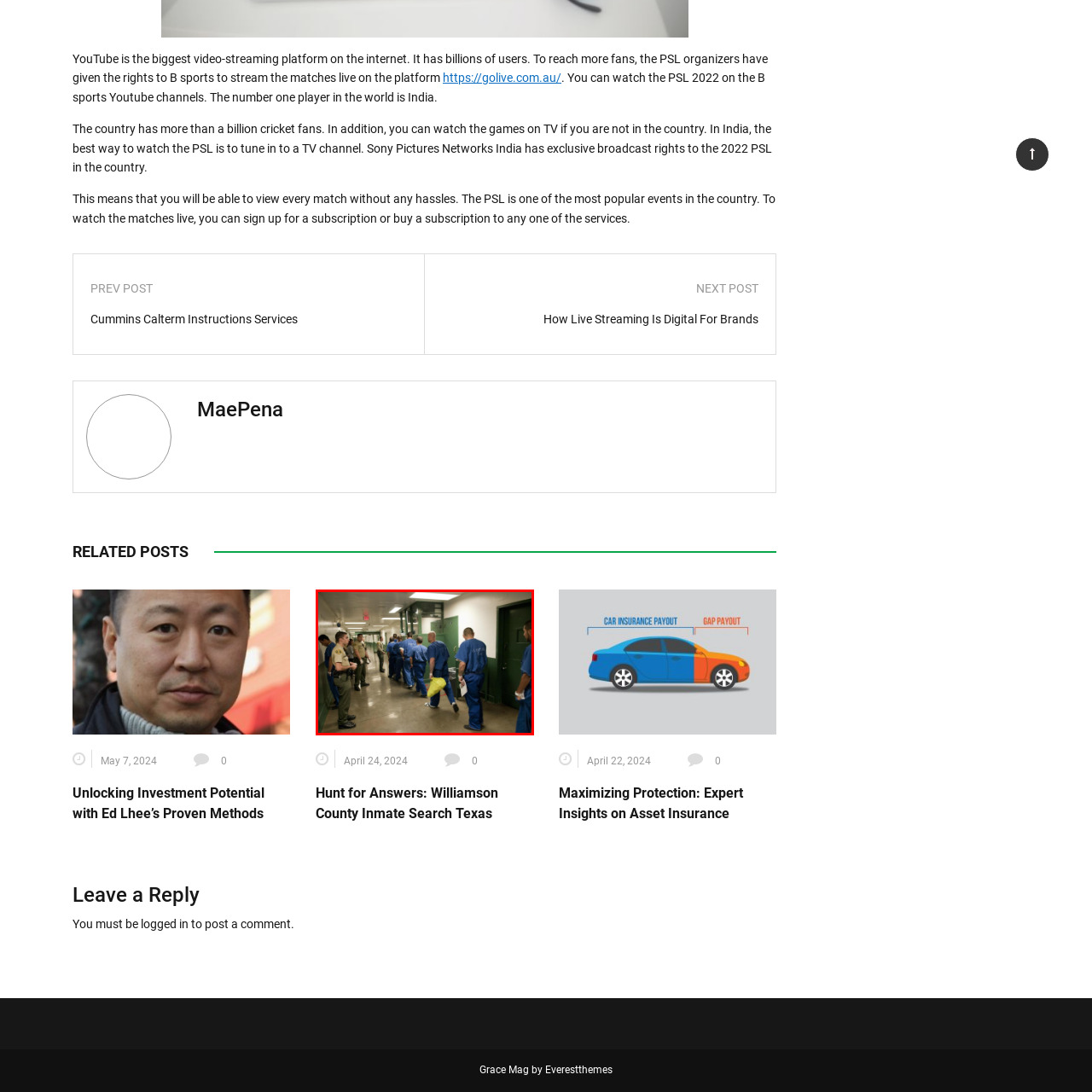What type of lighting is used in the corridor?
Inspect the image within the red bounding box and answer concisely using one word or a short phrase.

Fluorescent